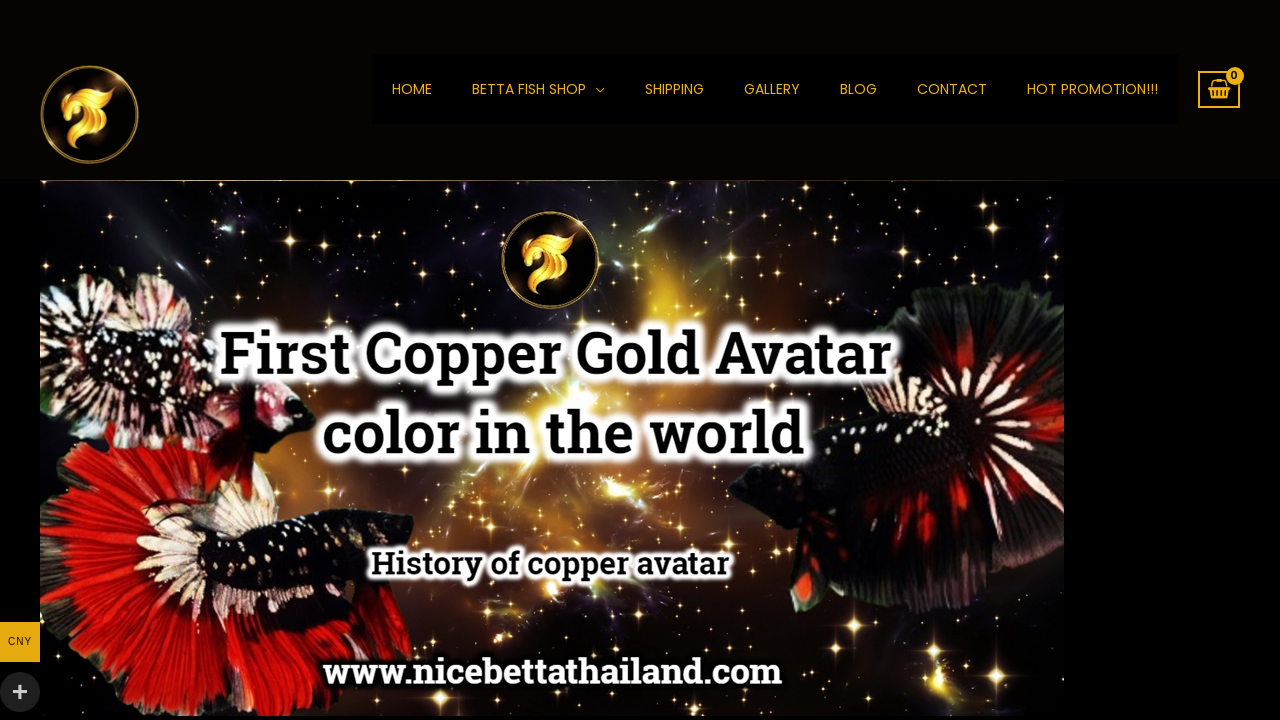Locate the UI element described by home in the provided webpage screenshot. Return the bounding box coordinates in the format (top-left x, top-left y, bottom-right x, bottom-right y), ensuring all values are between 0 and 1.

[0.291, 0.075, 0.353, 0.173]